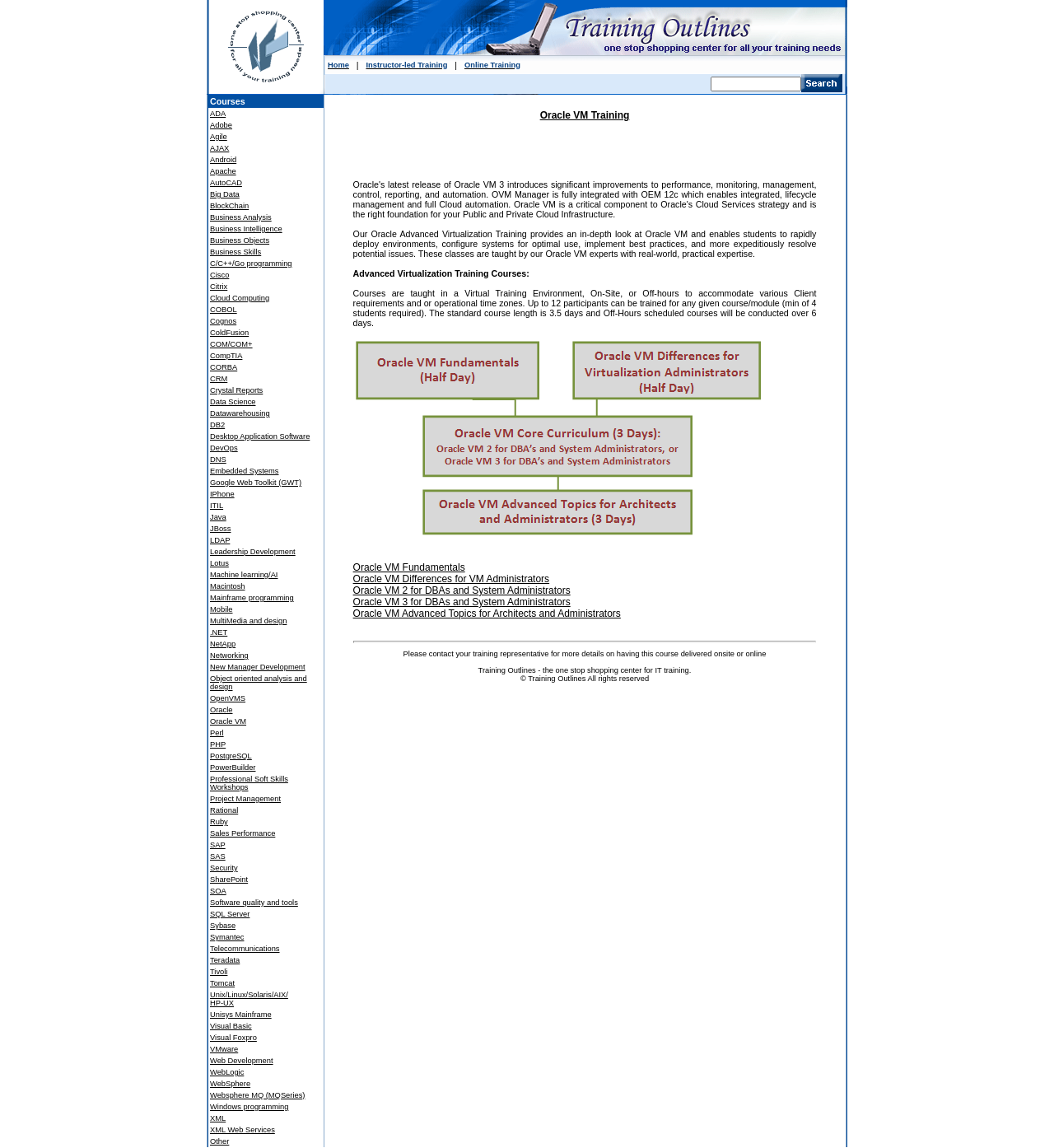Can you pinpoint the bounding box coordinates for the clickable element required for this instruction: "Click Home"? The coordinates should be four float numbers between 0 and 1, i.e., [left, top, right, bottom].

[0.311, 0.048, 0.331, 0.061]